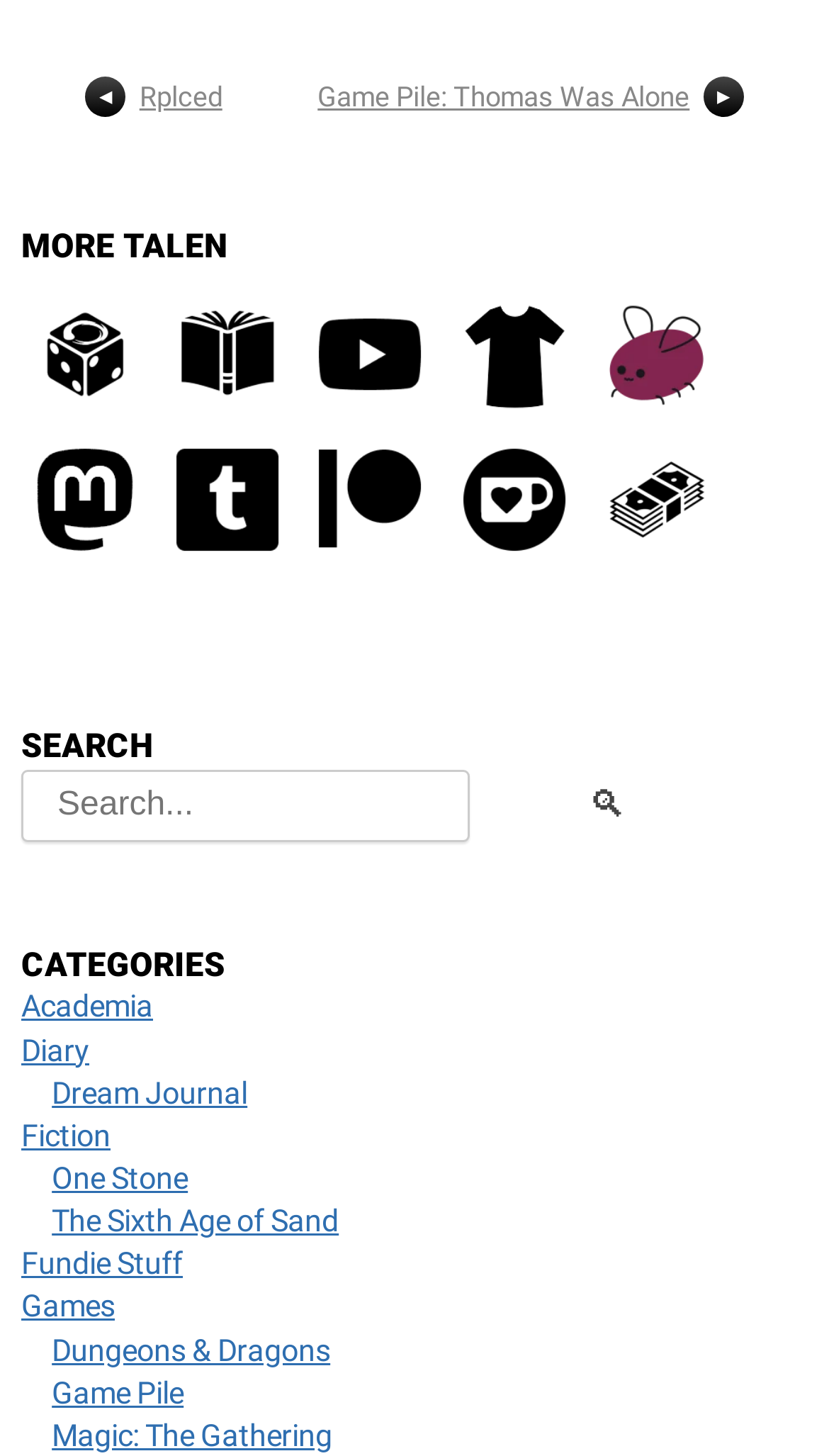Extract the bounding box coordinates for the UI element described by the text: "Diary". The coordinates should be in the form of [left, top, right, bottom] with values between 0 and 1.

[0.026, 0.709, 0.108, 0.734]